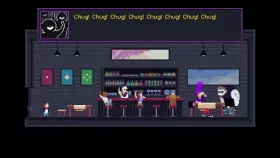Describe all elements and aspects of the image.

The image showcases a vibrant scene from the game "What Lies in the Multiverse," depicting a lively bar setting. Within the pixel art style, a number of characters are seated at a bar, while playful decorations adorn the walls, including various artworks and a colorful beverage shelf. Above the bar, a whimsical banner repeatedly exclaims “Chug!” adding a sense of festivity and fun to the atmosphere. The interplay of bright colors and dynamic characters contributes to the game's engaging and adventurous tone, inviting players into its unique universe.